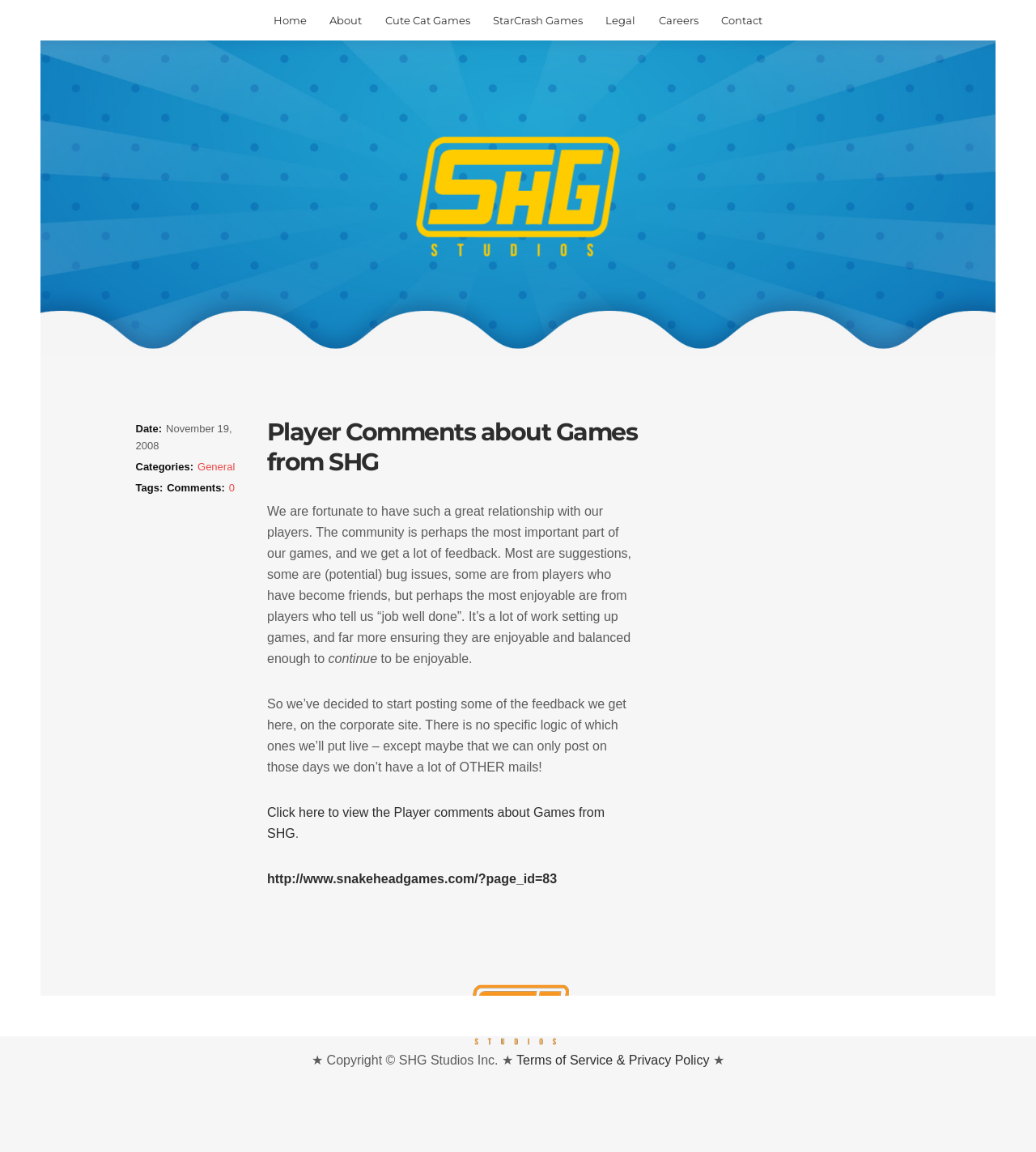What is the purpose of posting player comments?
Please answer the question with as much detail as possible using the screenshot.

The purpose of posting player comments can be inferred from the text in the article section of the webpage, which states that the studio wants to share feedback from players, including suggestions, bug issues, and appreciation for their work.